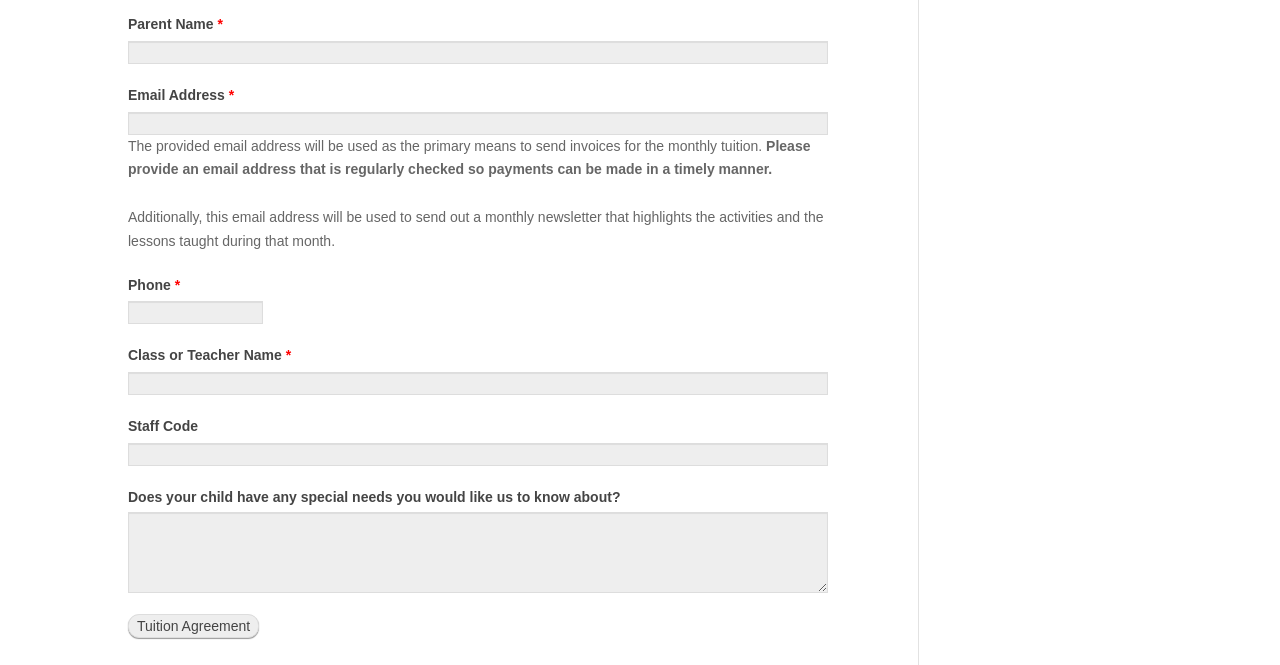Based on the element description parent_node: Staff Code name="item_meta[631]", identify the bounding box coordinates for the UI element. The coordinates should be in the format (top-left x, top-left y, bottom-right x, bottom-right y) and within the 0 to 1 range.

[0.1, 0.666, 0.647, 0.7]